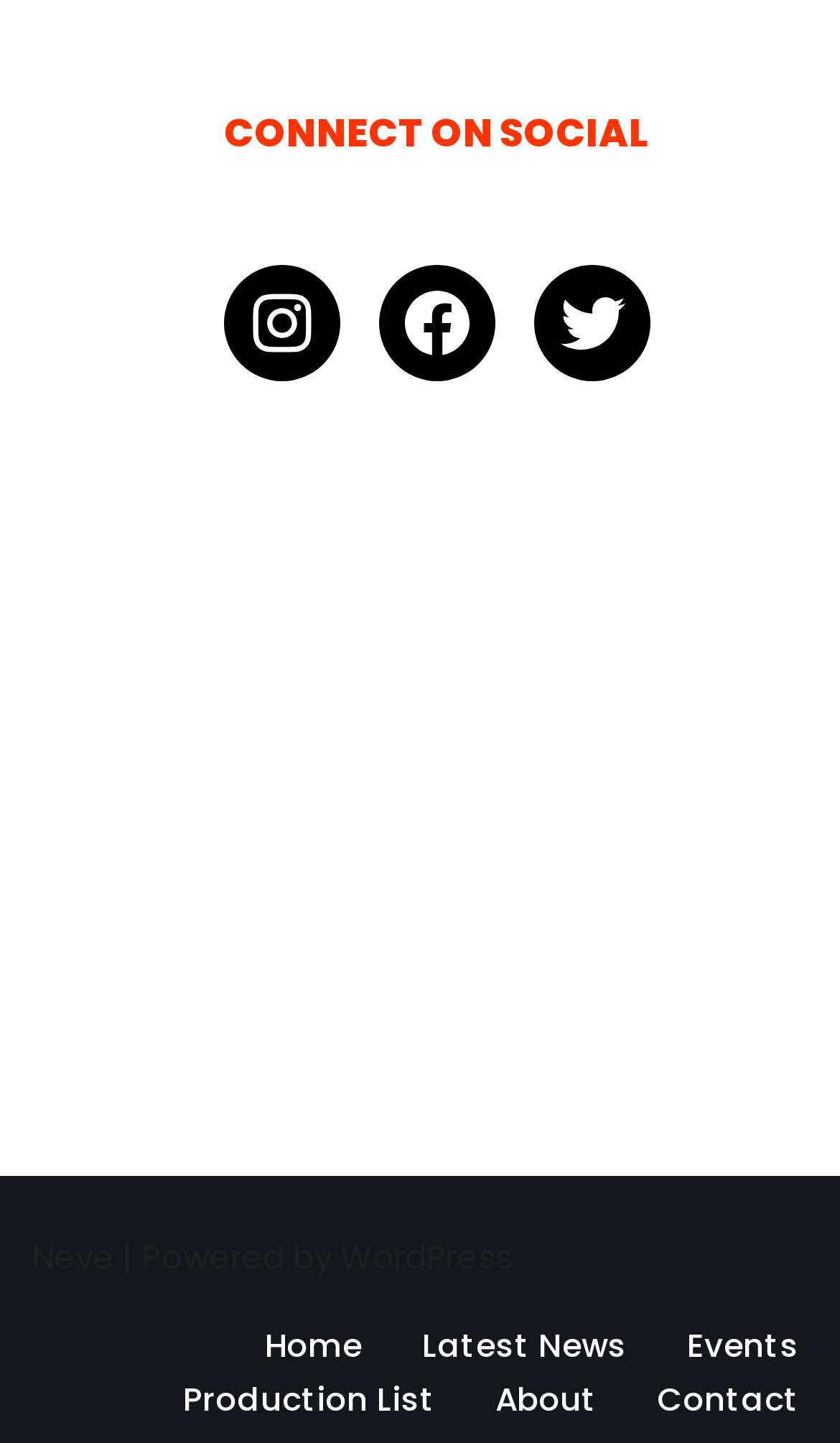Identify the bounding box coordinates of the region I need to click to complete this instruction: "Visit Neve".

[0.038, 0.855, 0.136, 0.886]